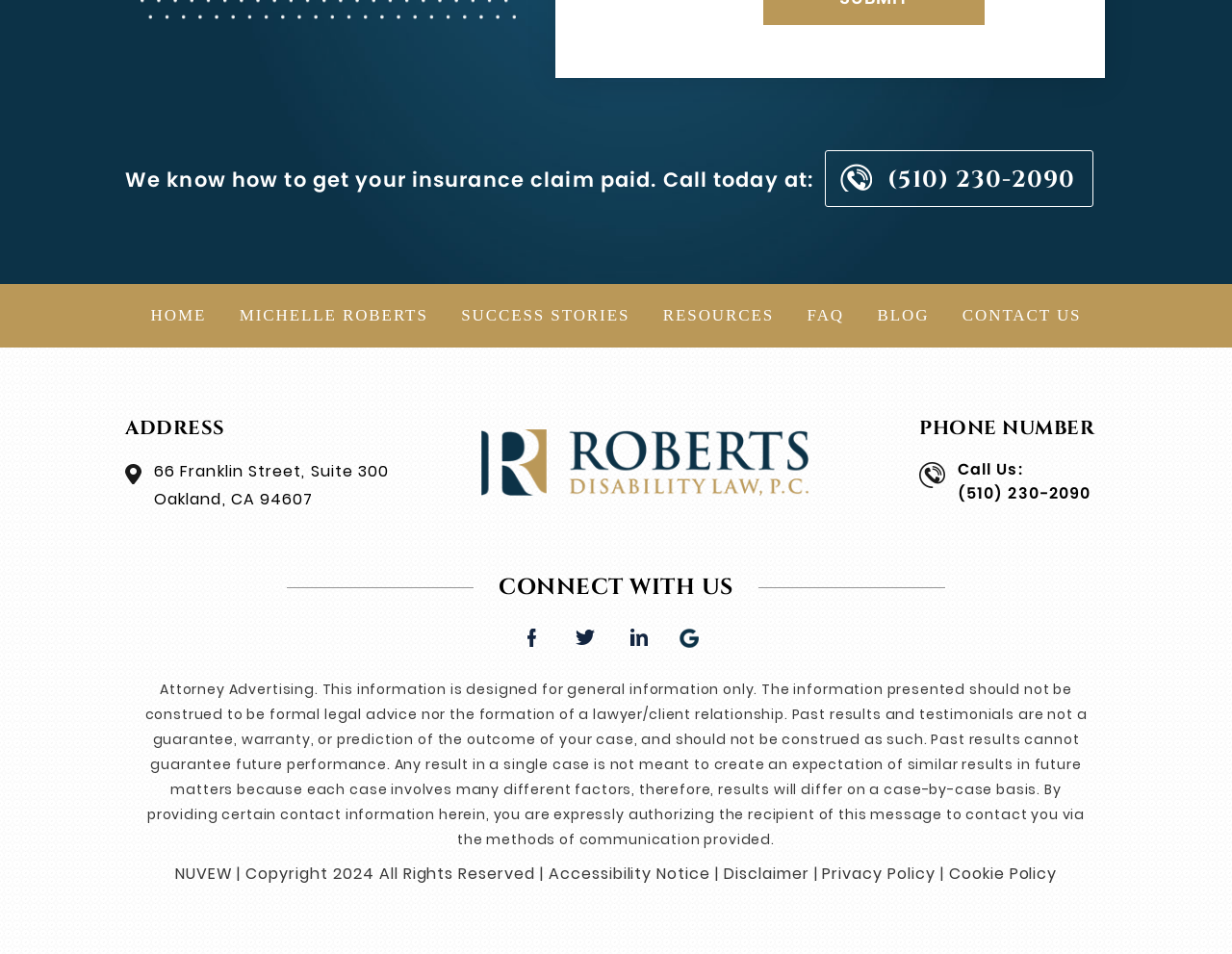Please look at the image and answer the question with a detailed explanation: What is the name of the attorney?

The name of the attorney can be found in the top navigation menu of the webpage, next to the 'HOME' link.